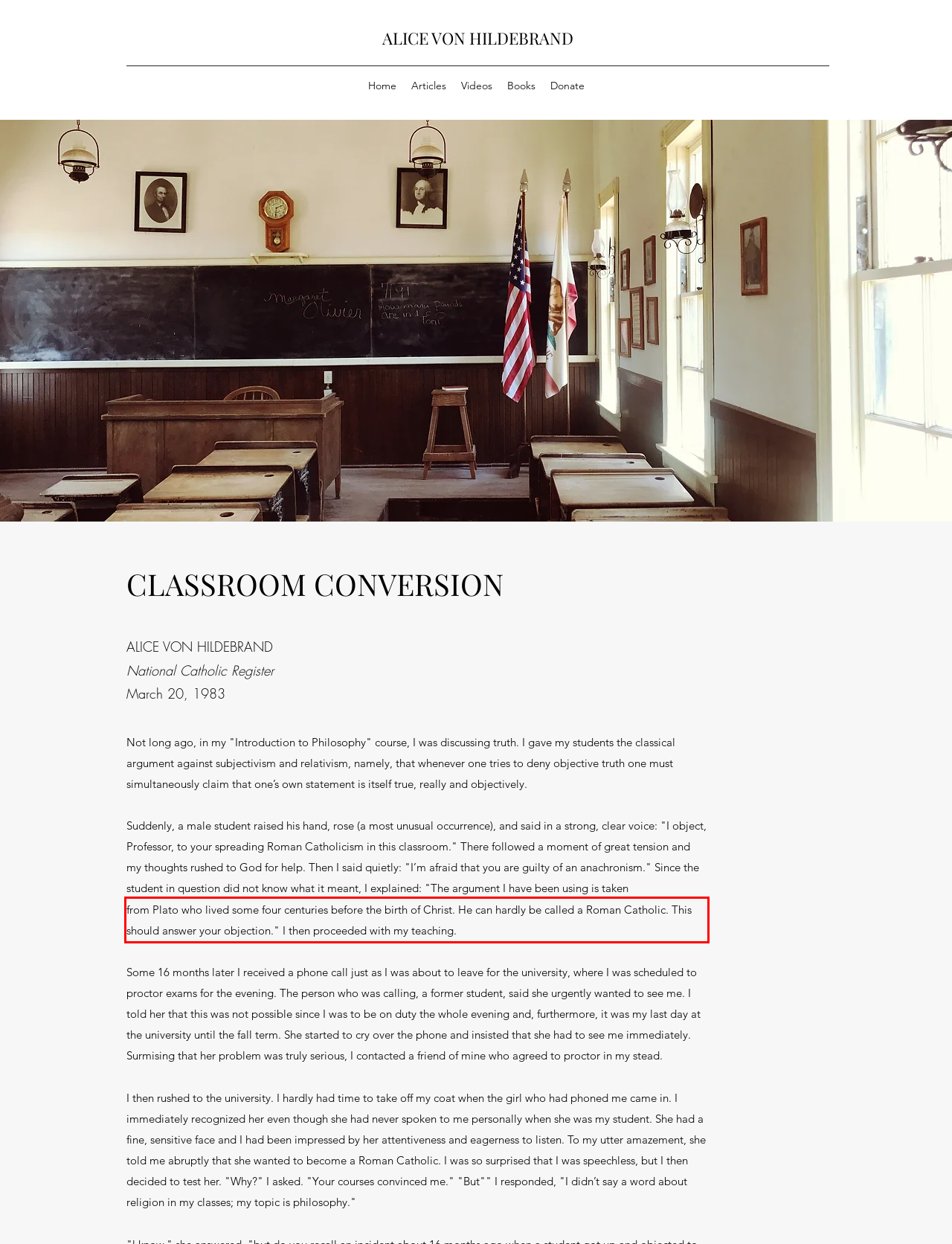You have a webpage screenshot with a red rectangle surrounding a UI element. Extract the text content from within this red bounding box.

from Plato who lived some four centuries before the birth of Christ. He can hardly be called a Roman Catholic. This should answer your objection." I then proceeded with my teaching.